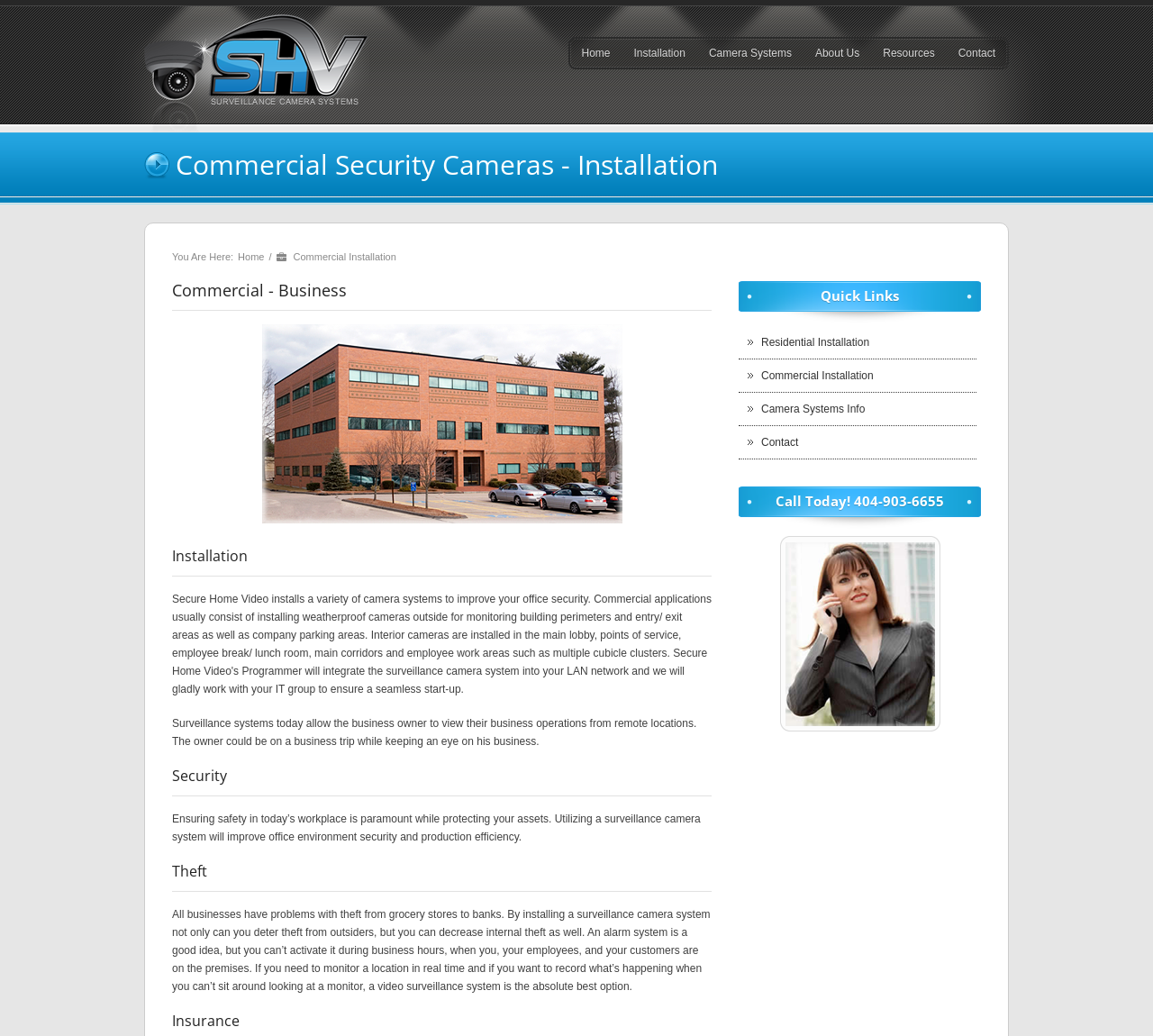What is the main topic of the webpage?
Using the information presented in the image, please offer a detailed response to the question.

The main topic of the webpage is inferred from the heading 'Commercial Security Cameras - Installation' and the content of the webpage, which discusses the installation of security cameras for commercial purposes.